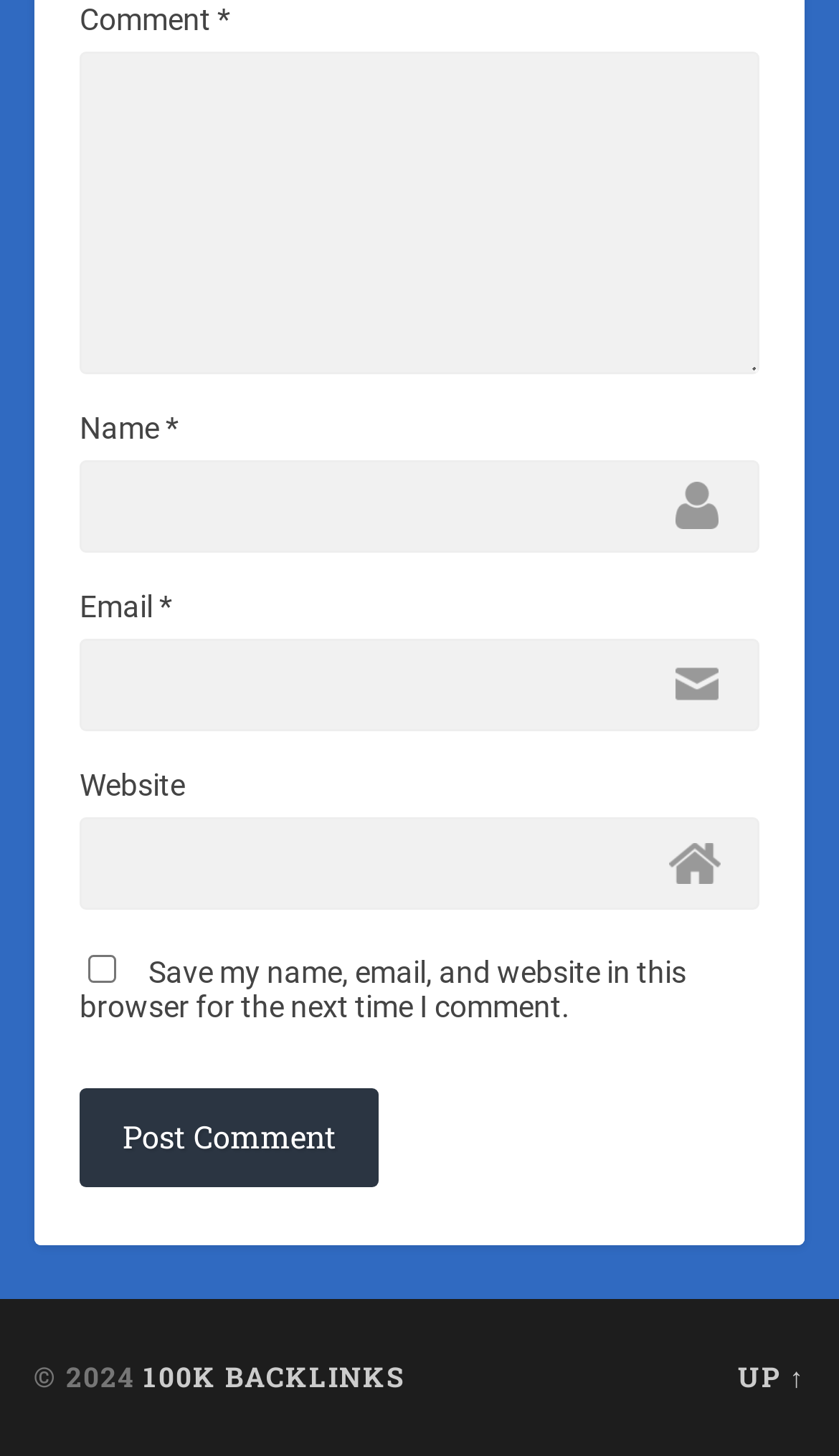Examine the image carefully and respond to the question with a detailed answer: 
Is the Website field required?

The Website field is a textbox, but it is not marked as required, indicating that it is optional and can be left blank when posting a comment.